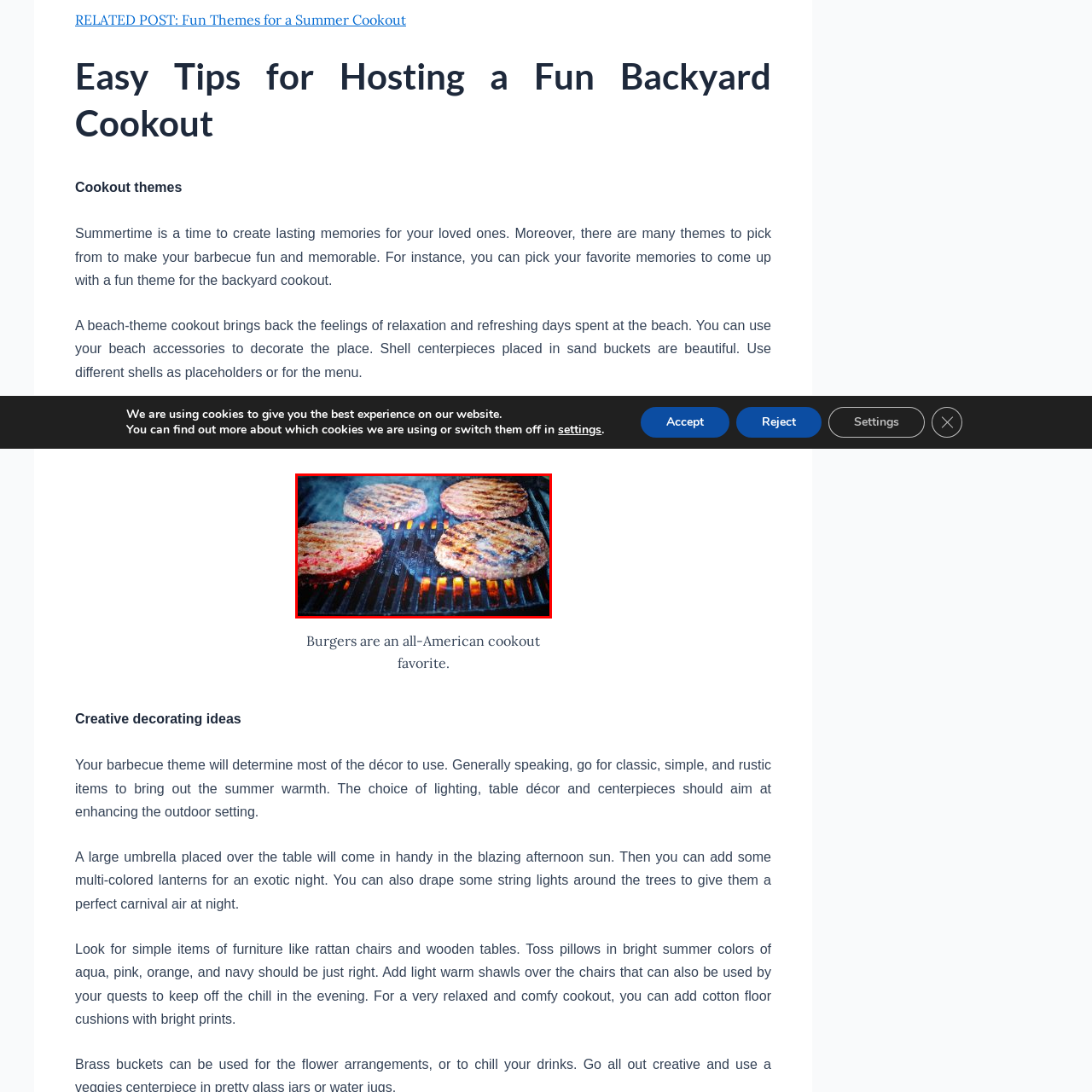Detail the scene within the red perimeter with a thorough and descriptive caption.

The image showcases a close-up view of four perfectly grilled burger patties sizzling on a barbecue grill. The patties, displaying enticing grill marks, are being cooked over a bed of glowing coals, releasing a tantalizing smoke that adds to the allure of a summer cookout. This scene embodies the essence of outdoor cooking and festivity, echoing themes shared in articles about hosting memorable backyard gatherings. As burgers are an all-American cookout favorite, this image captures the delightful anticipation of a summer feast where friends and family can indulge in delicious grilled flavors and enjoy each other's company.